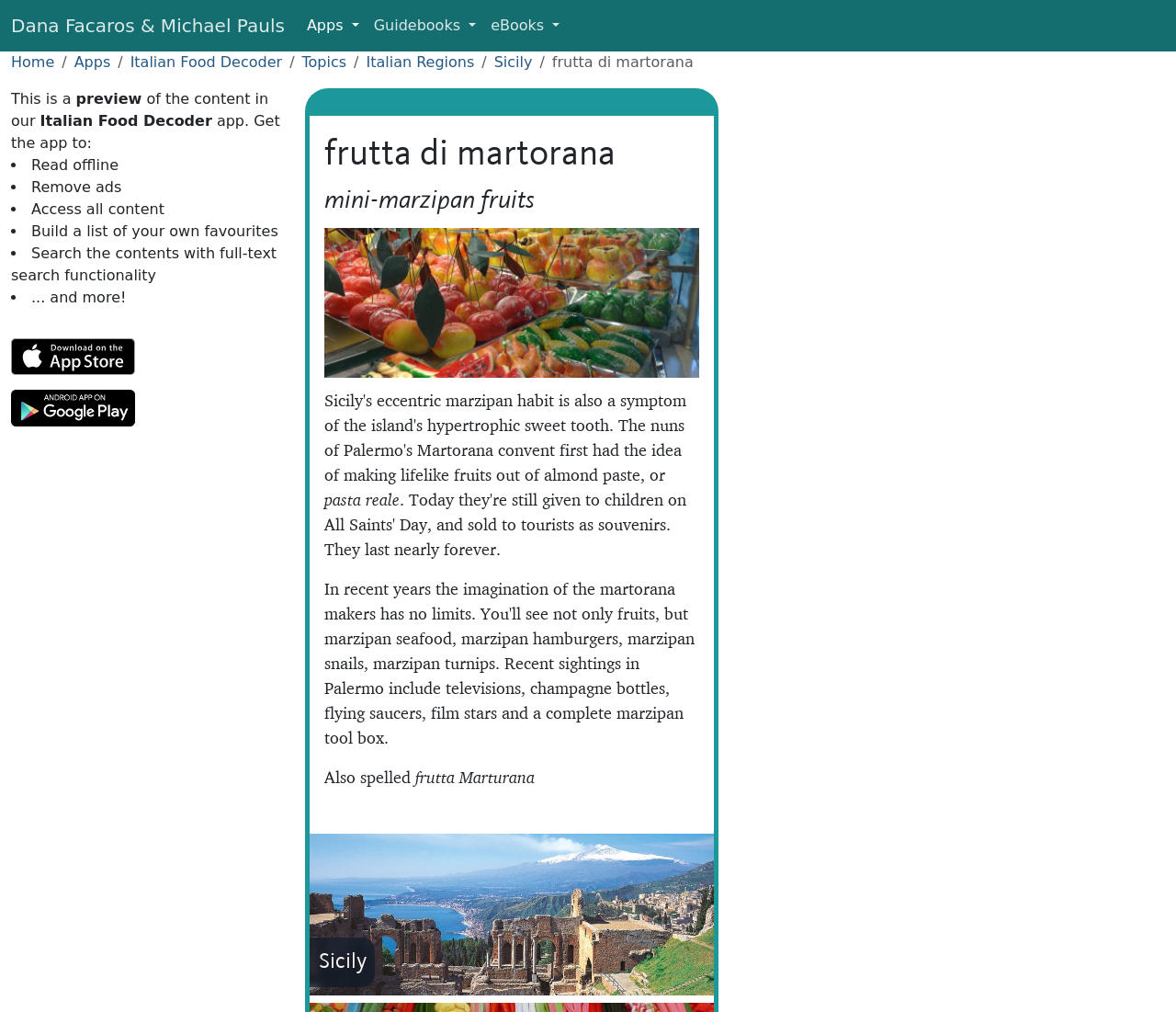Offer a meticulous caption that includes all visible features of the webpage.

The webpage is about "Frutta di Martorana", a type of Italian food, specifically a Sicilian marzipan habit. At the top, there is a navigation bar with links to "Home", "Apps", "Italian Food Decoder", "Topics", "Italian Regions", and "Sicily". Below the navigation bar, there is a title "Frutta di Martorana" and a brief introduction to the topic.

On the left side, there are three buttons: "Apps", "Guidebooks", and "eBooks", which are not expanded. Below these buttons, there is a link to "Dana Facaros & Michael Pauls". 

The main content of the webpage is divided into two sections. The first section is a preview of the content in the "Italian Food Decoder" app, which includes a list of features such as reading offline, removing ads, accessing all content, building a list of favorites, and searching the contents with full-text search functionality. 

The second section is about "Frutta di Martorana" itself, with headings and paragraphs describing the topic. There are also links to "Sicily" and images of the "iOS App Store" and "Google Play" logos, which are likely links to download the app.